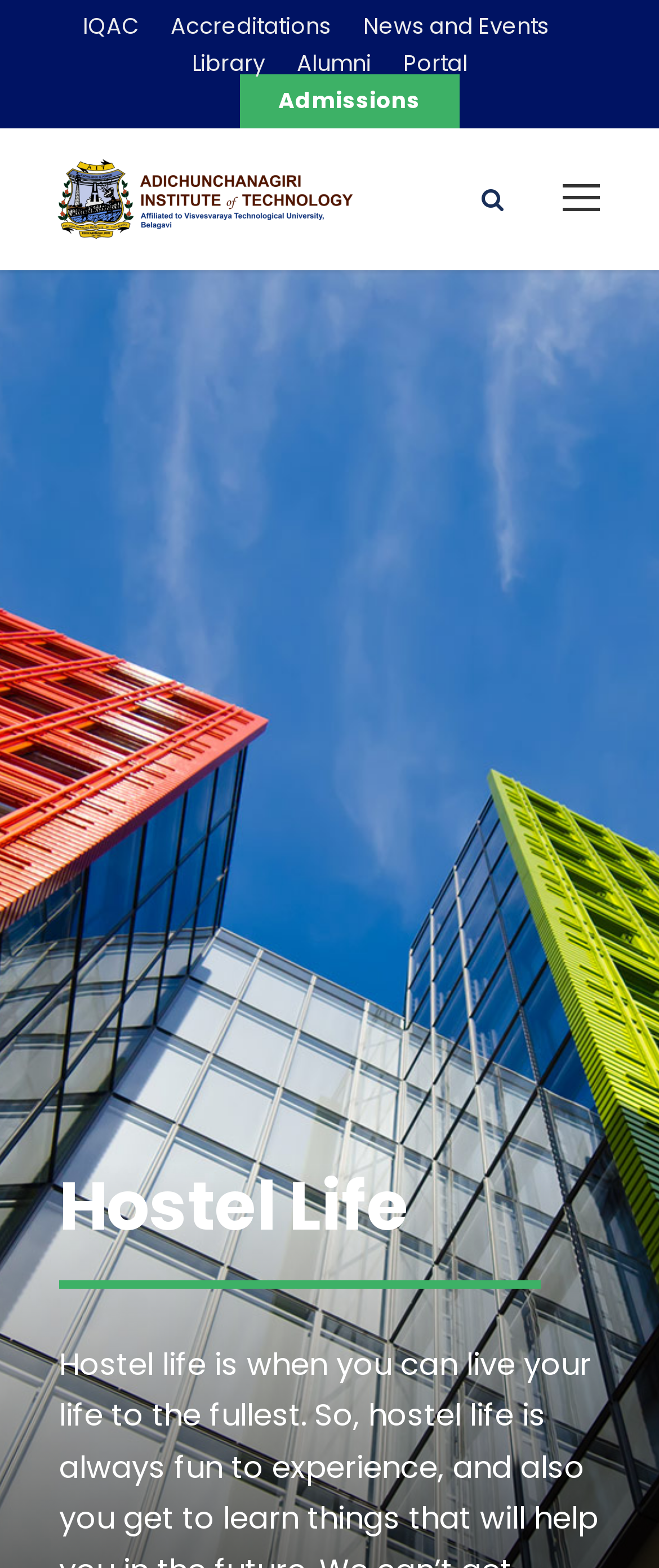Please mark the clickable region by giving the bounding box coordinates needed to complete this instruction: "Check Hostel Life".

[0.09, 0.743, 0.621, 0.795]